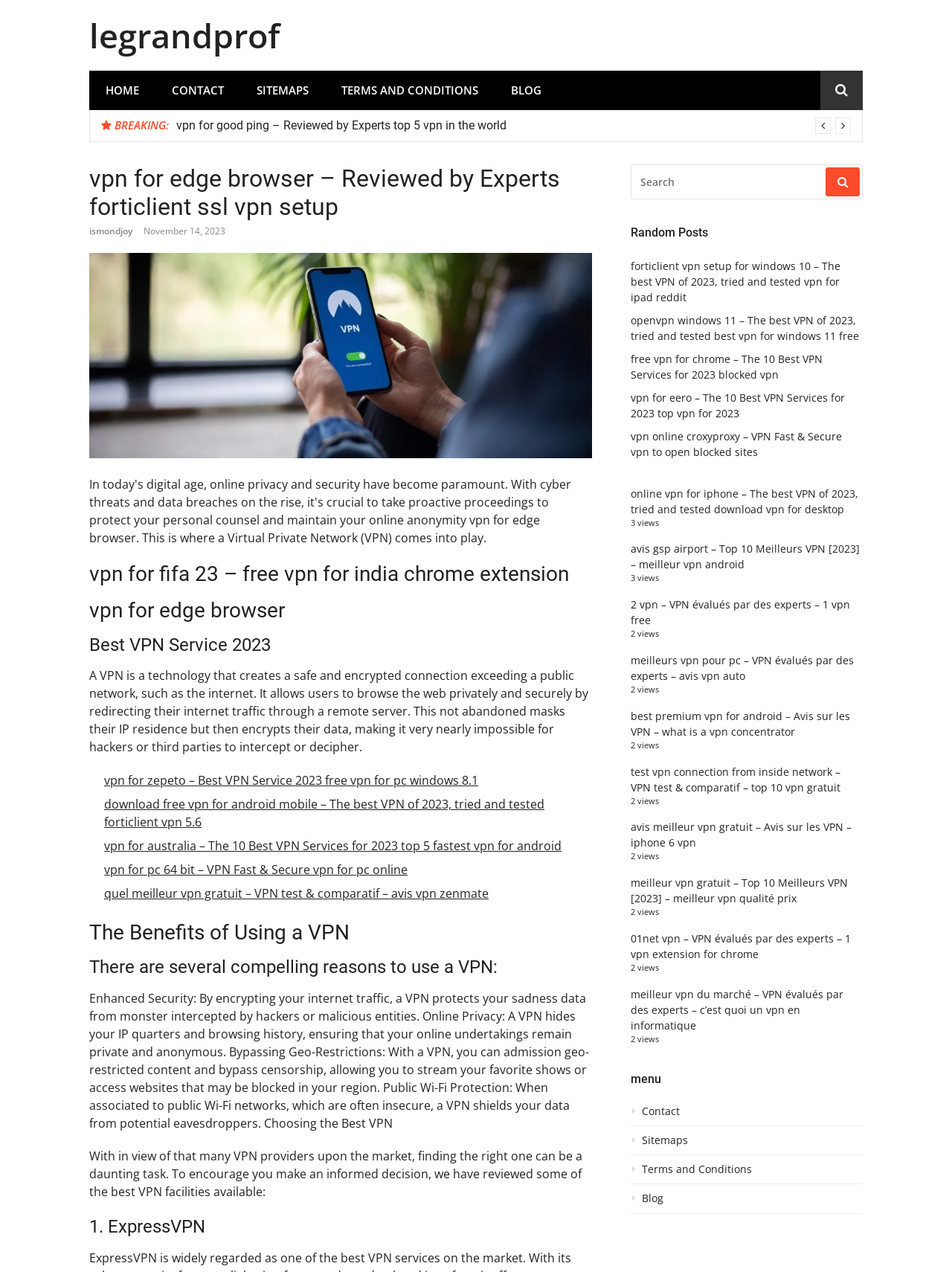Please answer the following query using a single word or phrase: 
What are the benefits of using a VPN?

Enhanced security, online privacy, bypassing geo-restrictions, public Wi-Fi protection